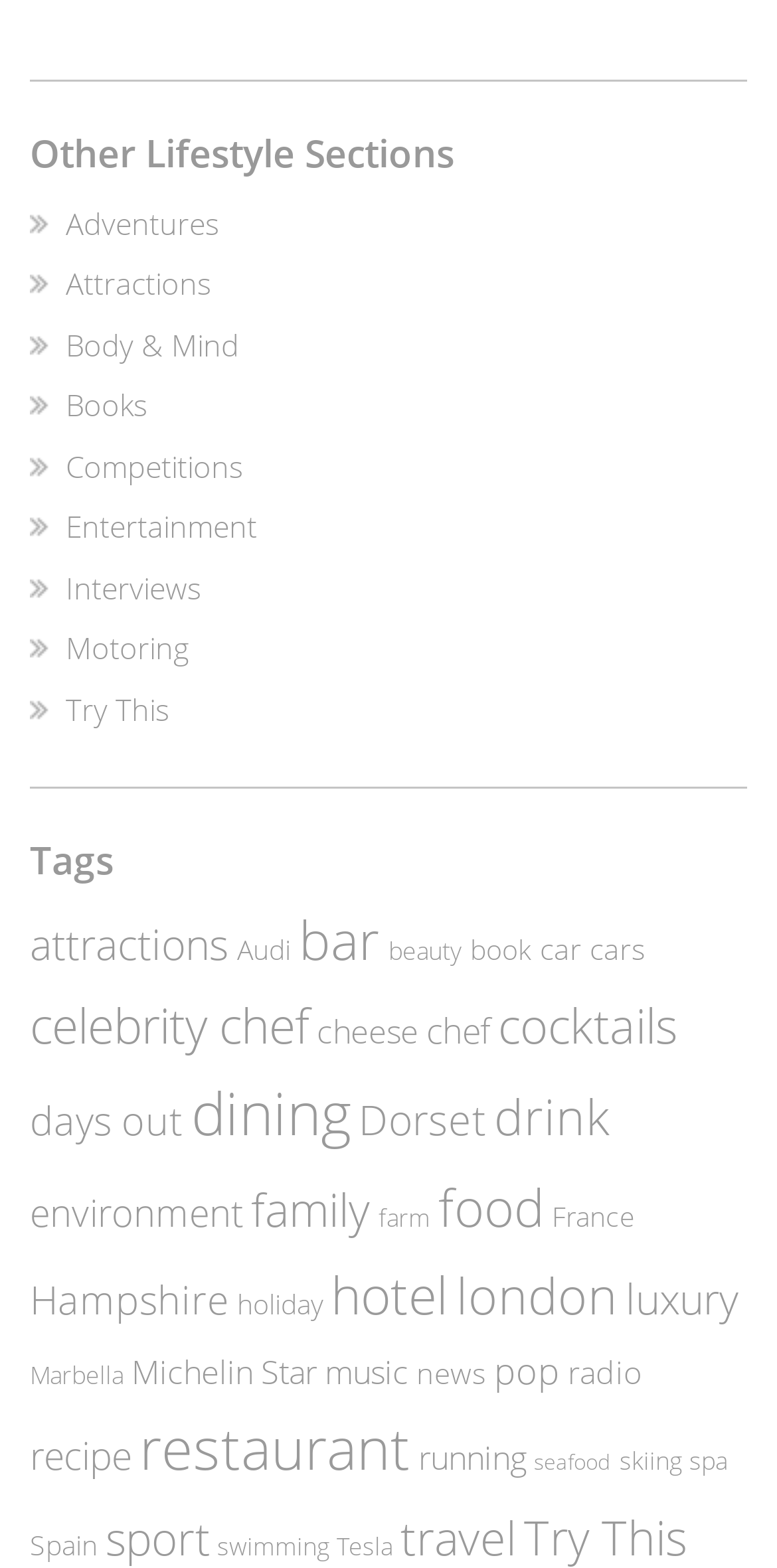Identify the bounding box coordinates of the clickable region to carry out the given instruction: "Click on the 'restaurant (47 items)' link".

[0.179, 0.9, 0.528, 0.948]